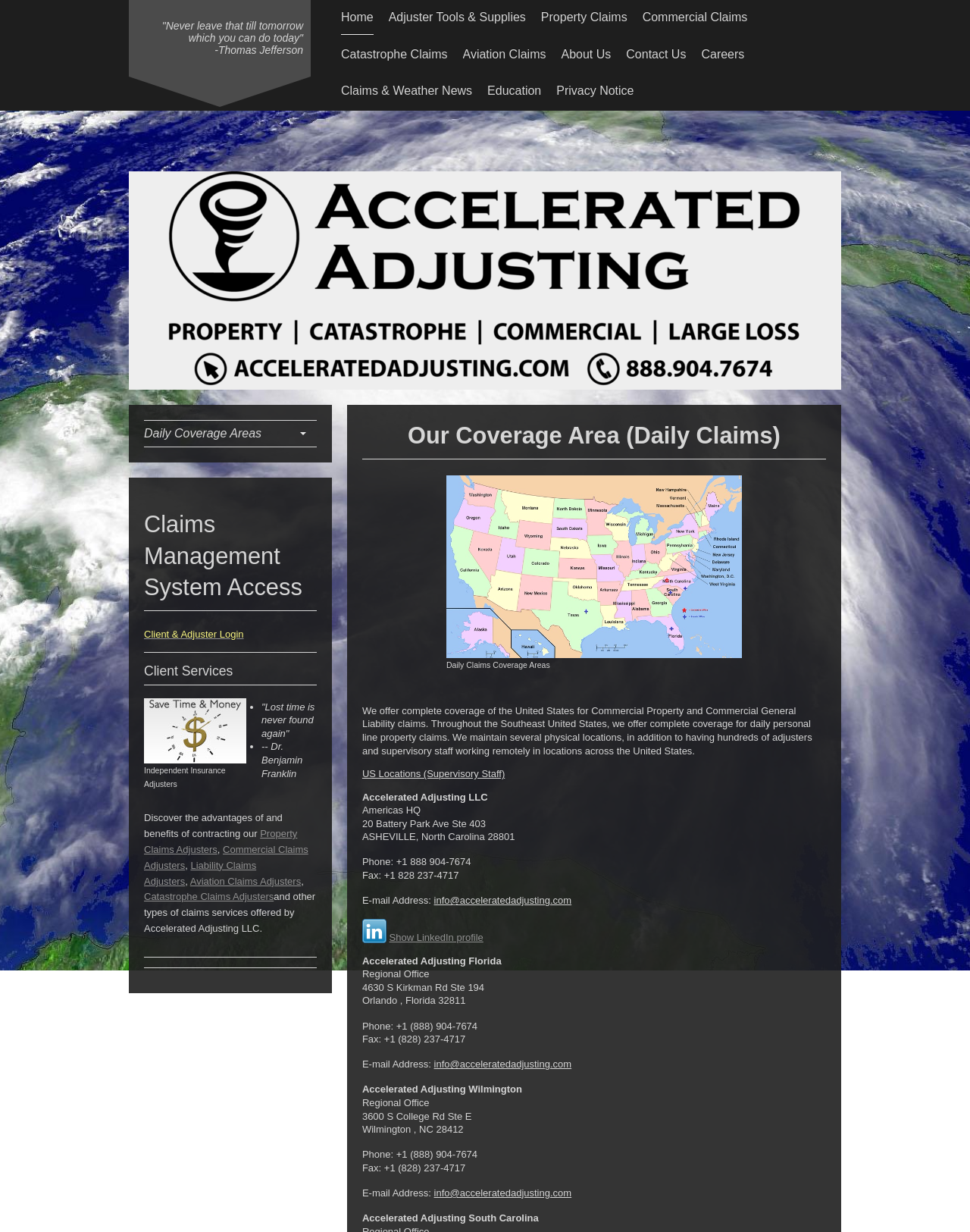Locate the bounding box coordinates of the element to click to perform the following action: 'Learn about Catastrophe Claims'. The coordinates should be given as four float values between 0 and 1, in the form of [left, top, right, bottom].

[0.352, 0.03, 0.461, 0.058]